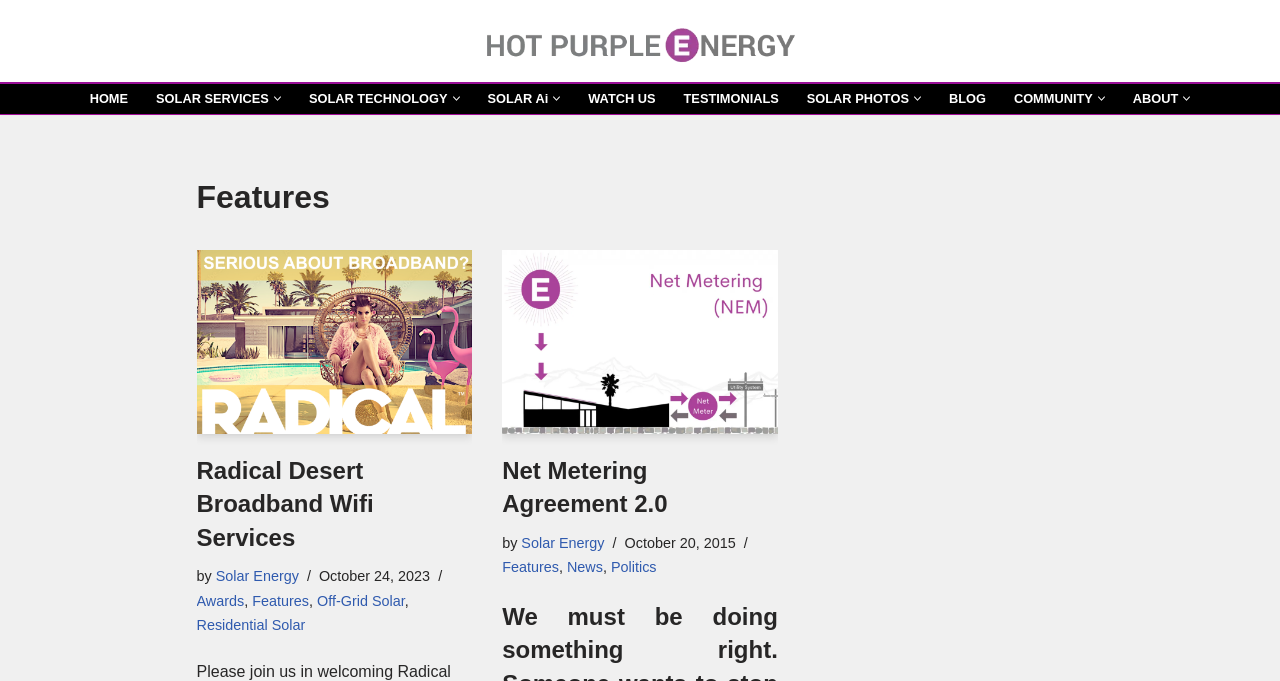Find the bounding box coordinates of the element I should click to carry out the following instruction: "Subscribe to HEAVY Magazine".

None